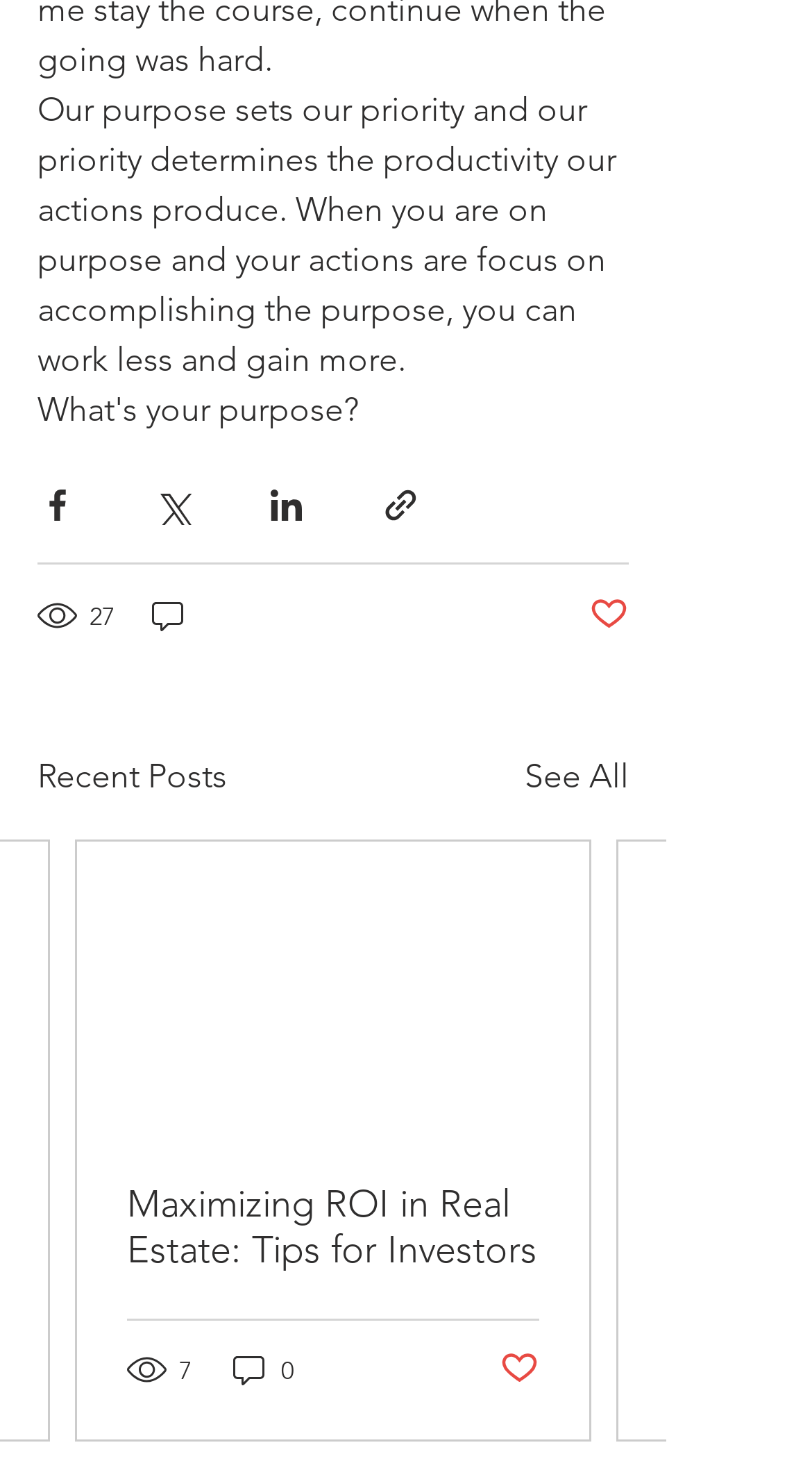How many posts are displayed on the webpage?
Look at the image and respond with a single word or a short phrase.

2